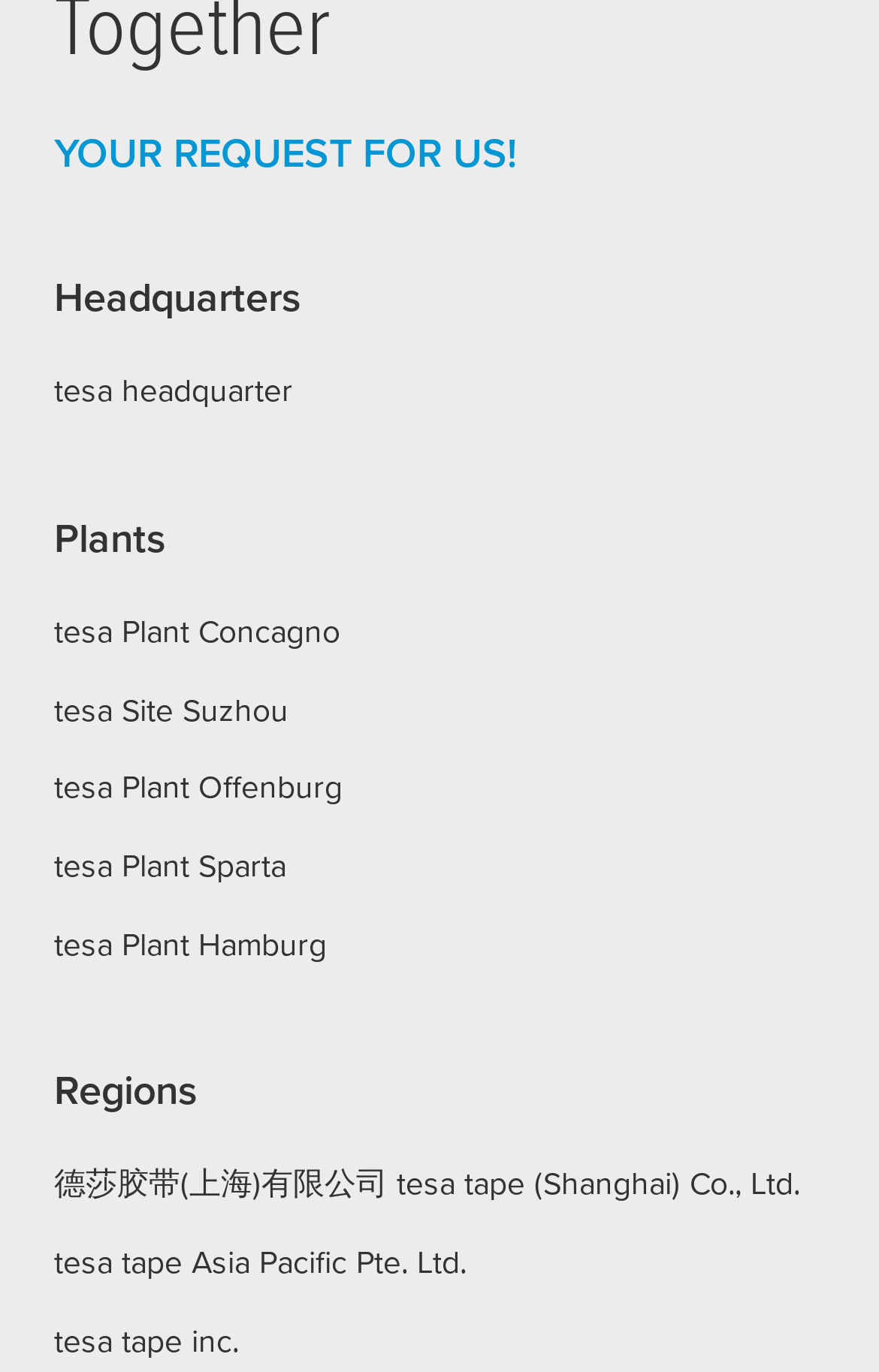Pinpoint the bounding box coordinates of the clickable element to carry out the following instruction: "visit tesa headquarters."

[0.062, 0.263, 0.333, 0.307]